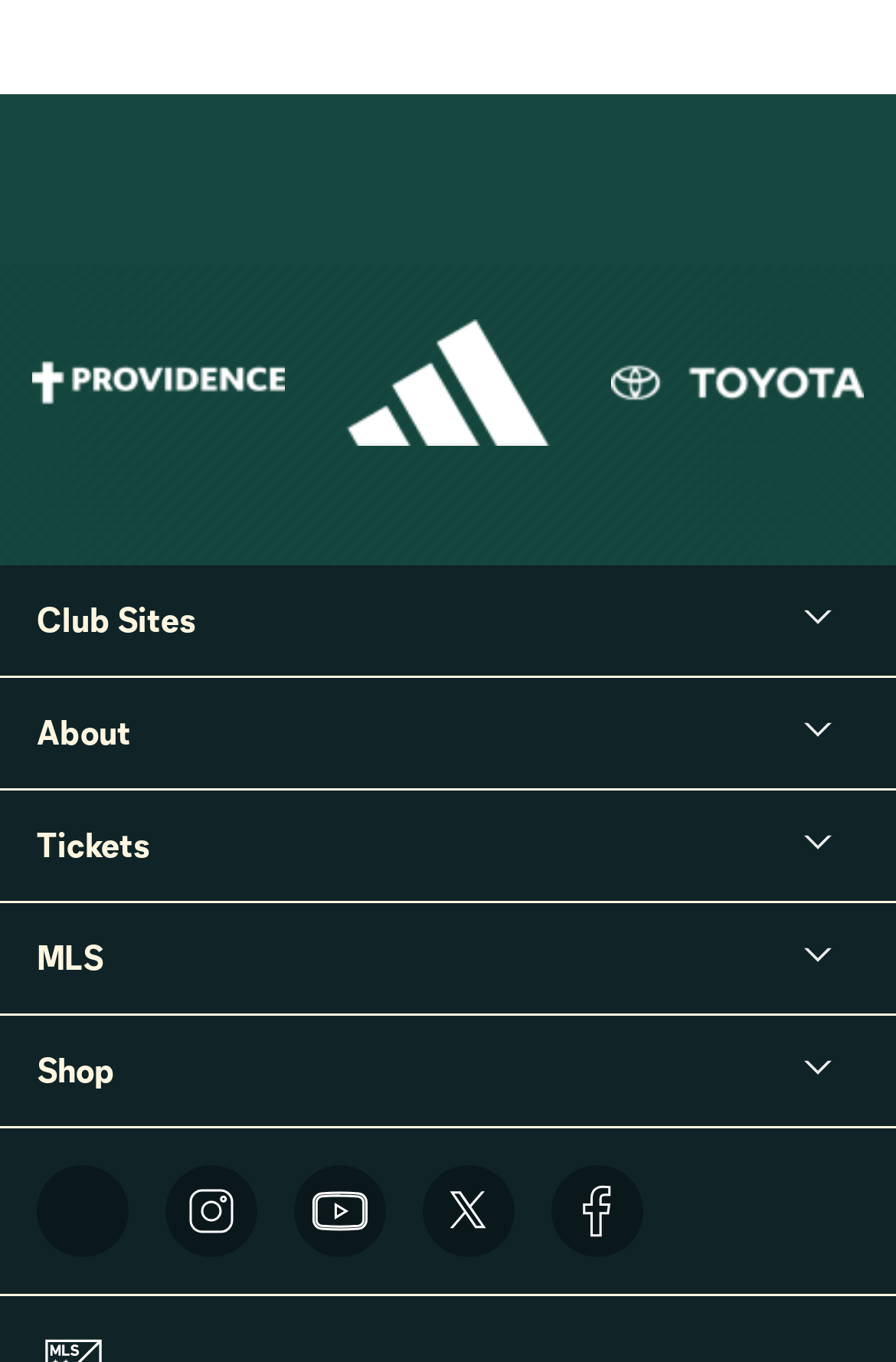Please identify the bounding box coordinates of the region to click in order to complete the task: "Go to About page". The coordinates must be four float numbers between 0 and 1, specified as [left, top, right, bottom].

[0.041, 0.498, 0.959, 0.579]